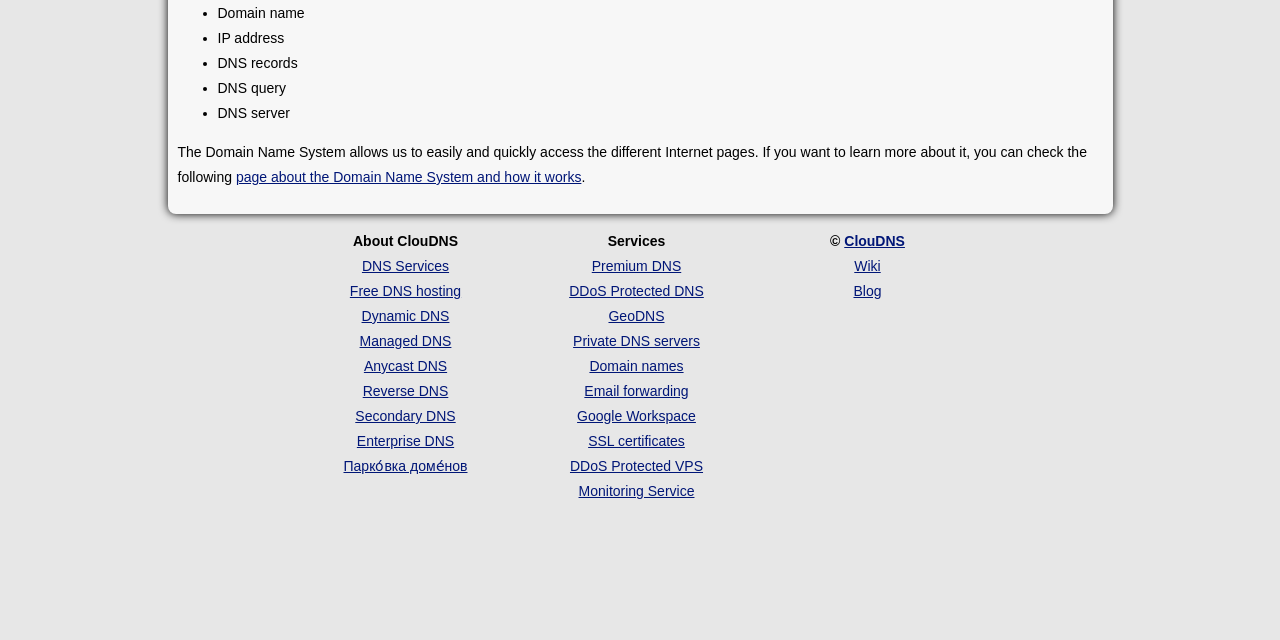Given the element description Google Workspace, predict the bounding box coordinates for the UI element in the webpage screenshot. The format should be (top-left x, top-left y, bottom-right x, bottom-right y), and the values should be between 0 and 1.

[0.451, 0.637, 0.544, 0.662]